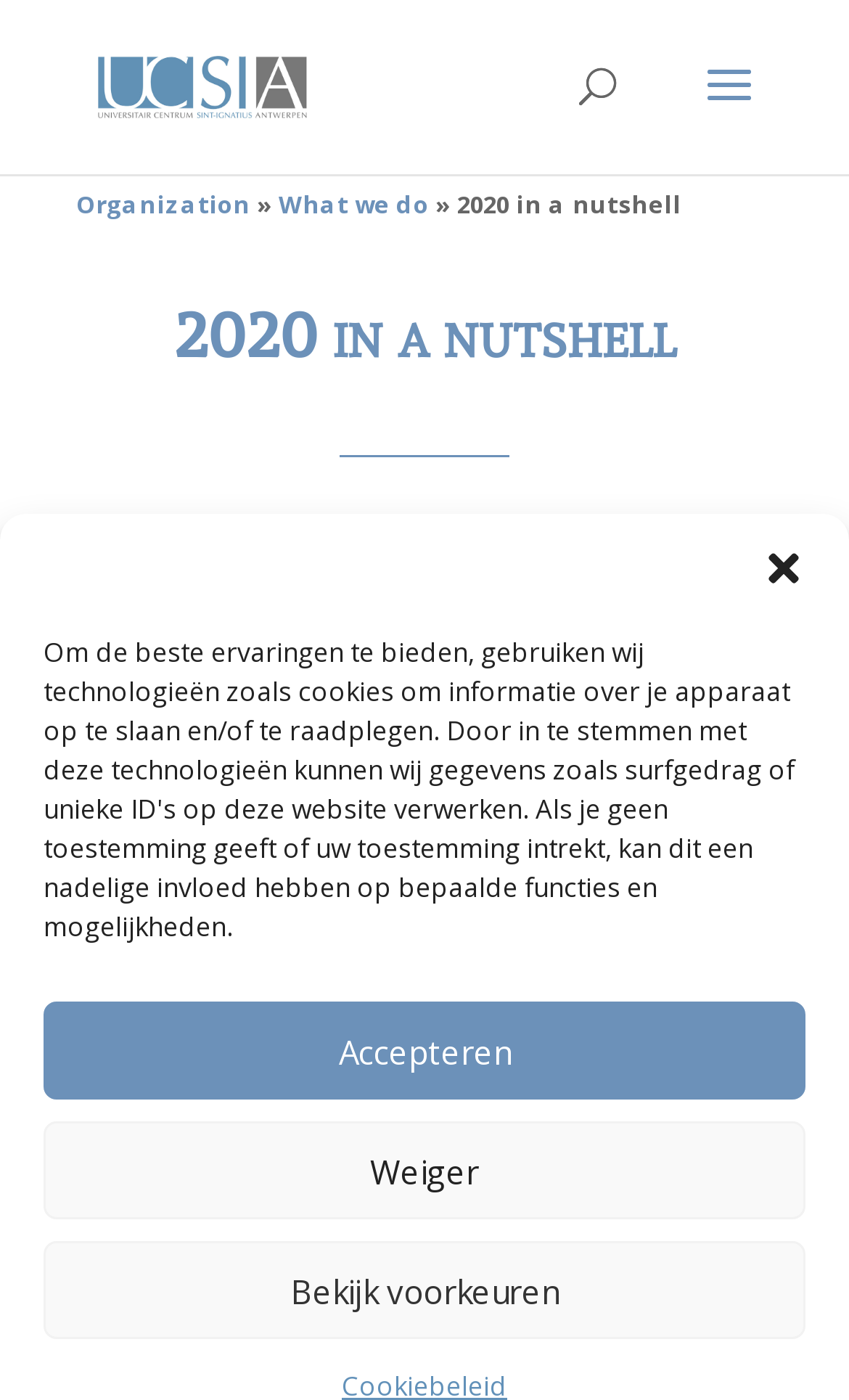Please examine the image and answer the question with a detailed explanation:
What is the purpose of the webpage?

The webpage appears to be a reflection on the year 2020, with a video and text describing the impact of the pandemic and the organization's response to it. The purpose of the webpage is to provide a summary of the year and the organization's activities during that time.